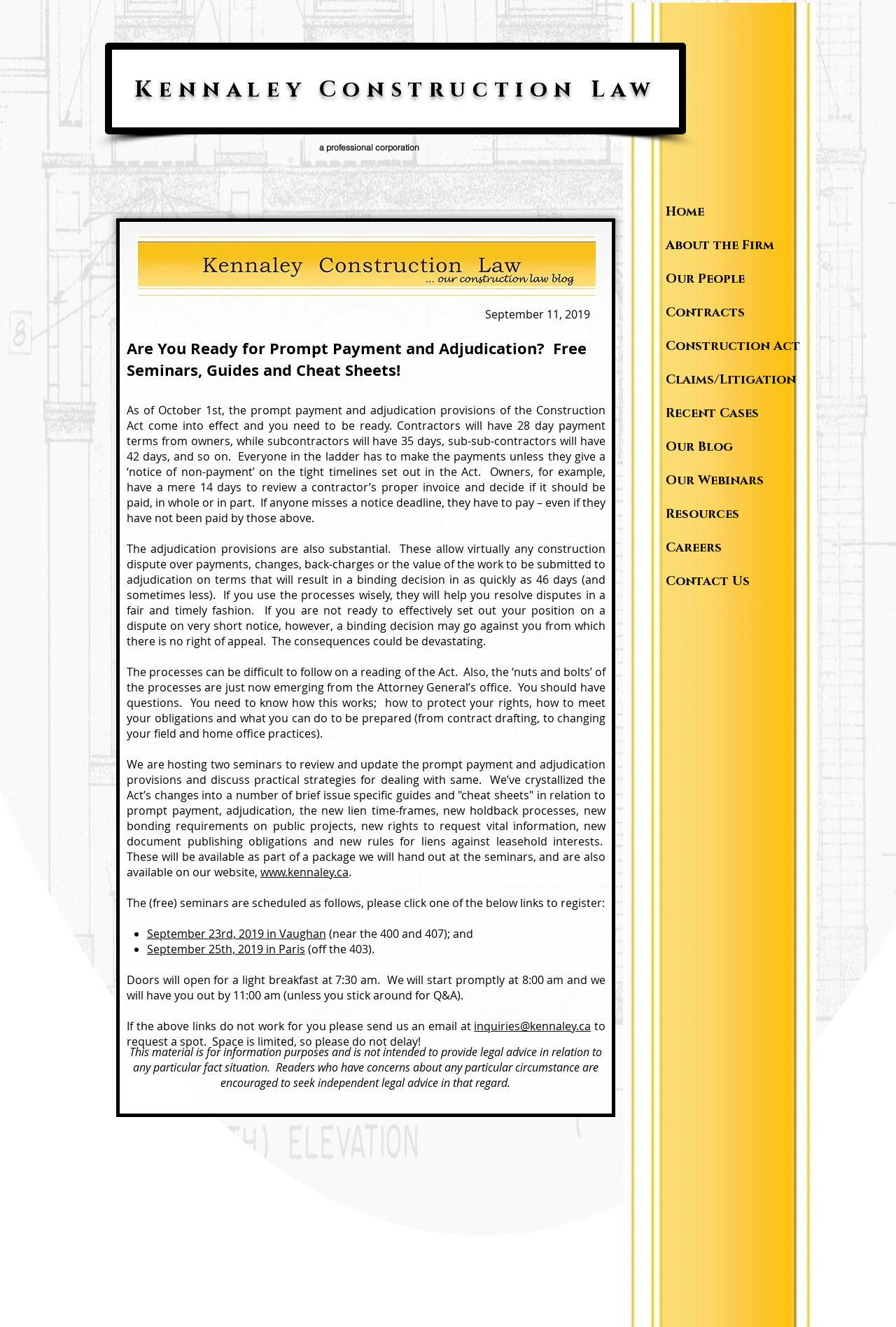What is the deadline for owners to review a contractor's proper invoice?
Based on the image, provide your answer in one word or phrase.

14 days